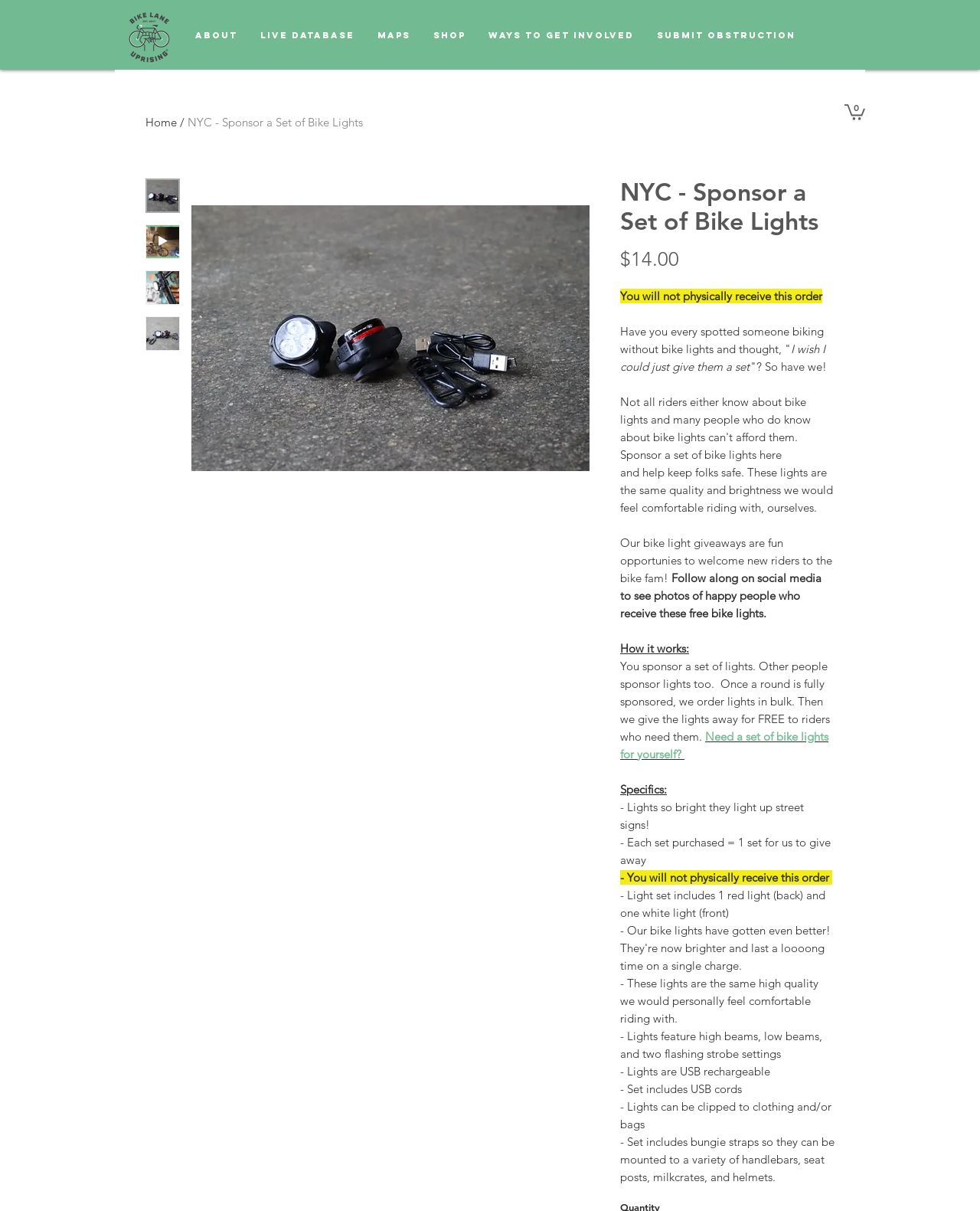Identify the first-level heading on the webpage and generate its text content.

NYC - Sponsor a Set of Bike Lights